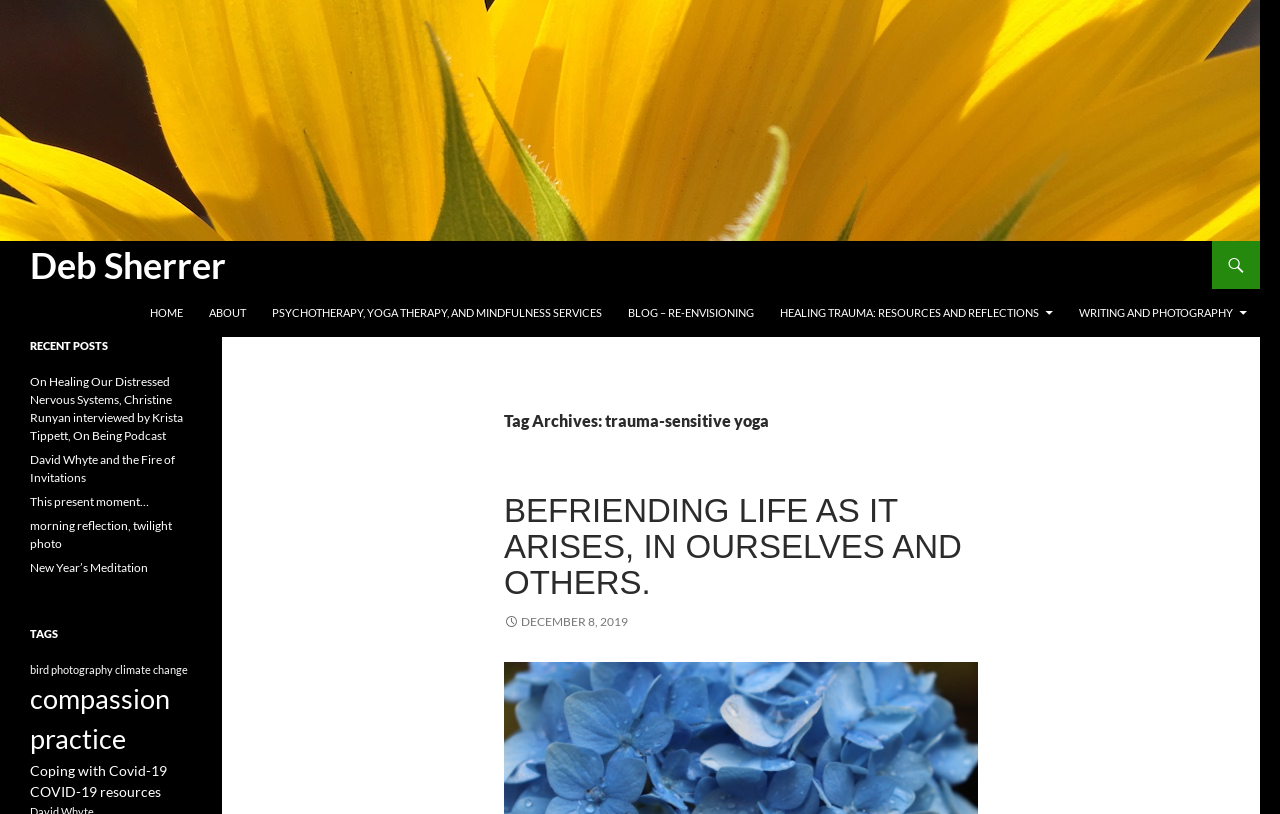What is the name of the person on the webpage?
Answer the question in as much detail as possible.

The name 'Deb Sherrer' is mentioned multiple times on the webpage, including in the title, image description, and link texts, indicating that it is the name of the person associated with the webpage.